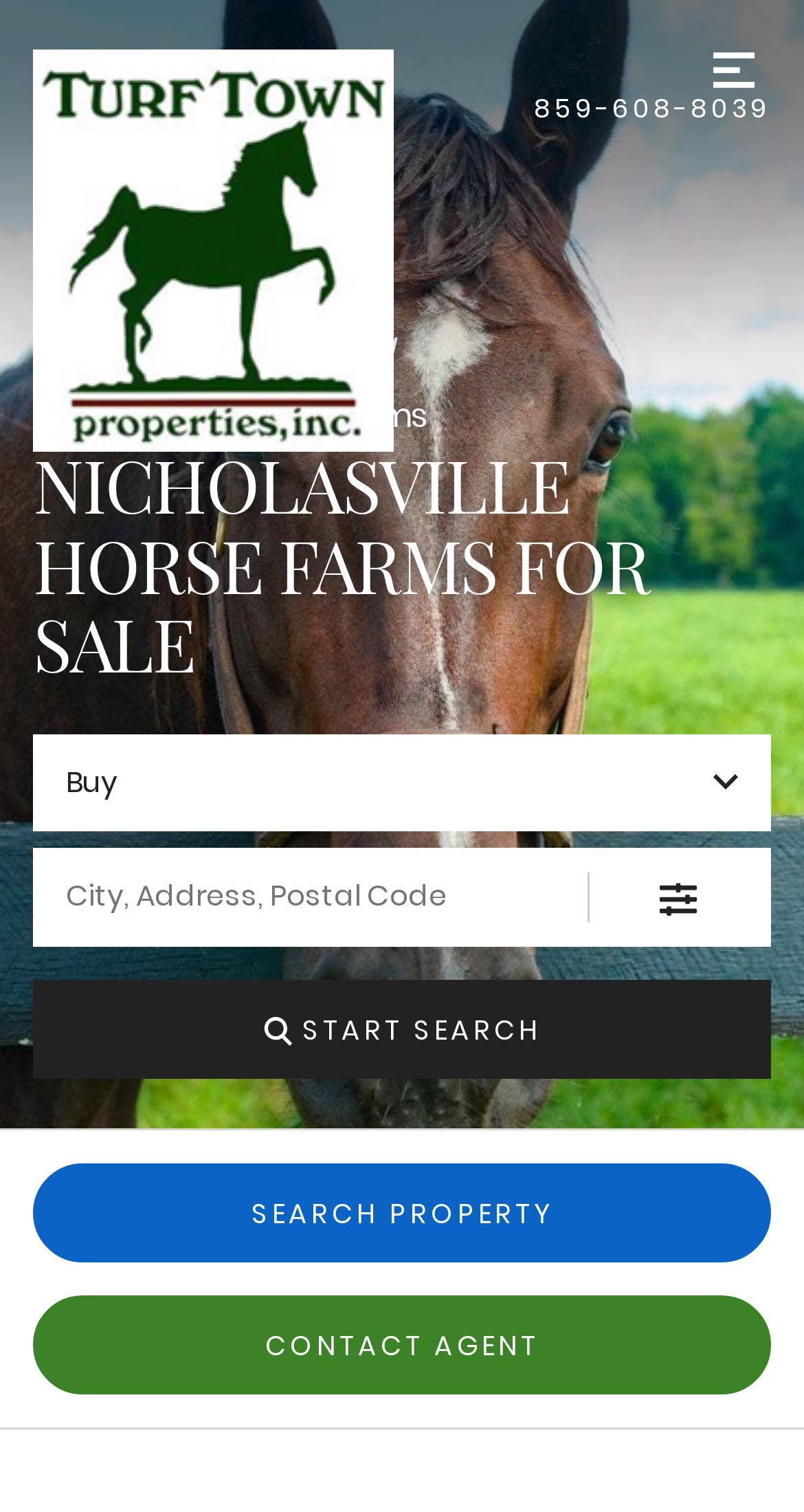Please specify the bounding box coordinates for the clickable region that will help you carry out the instruction: "call the agent".

[0.664, 0.06, 0.959, 0.085]